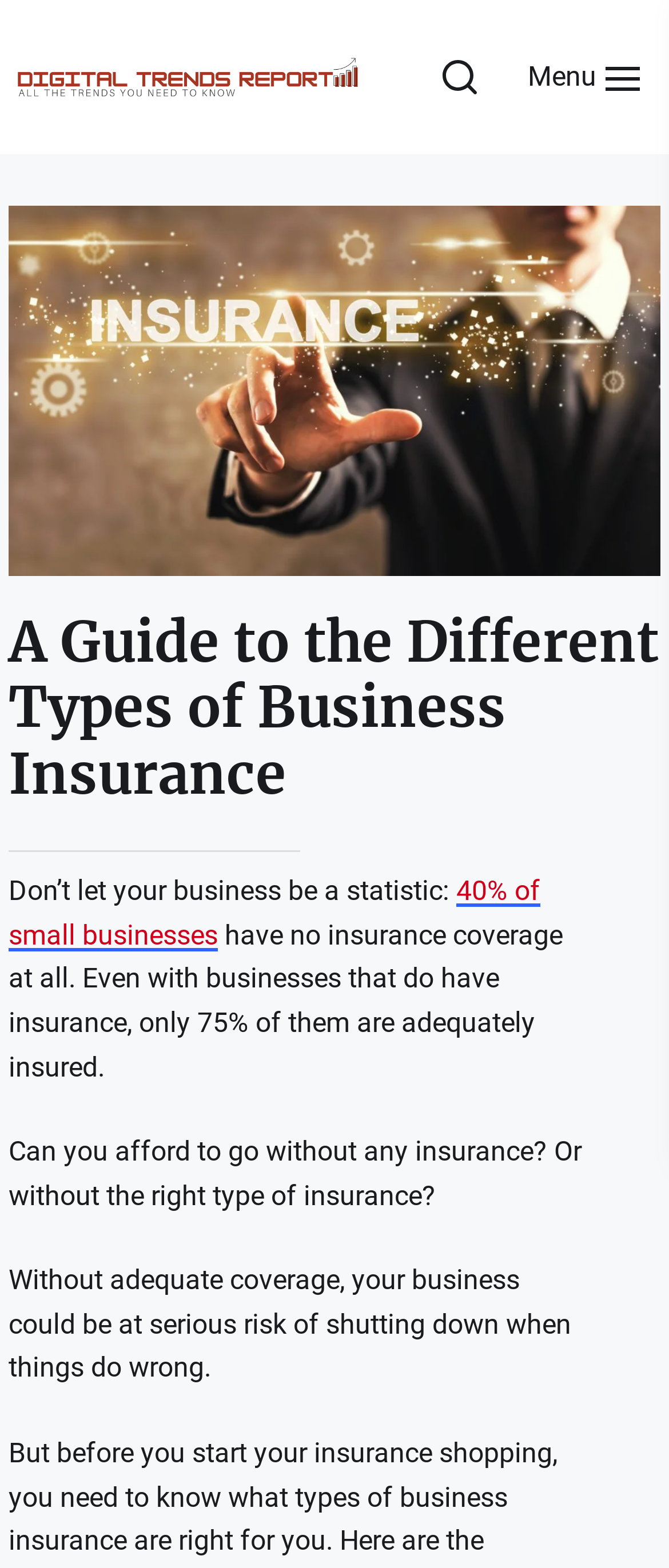Give the bounding box coordinates for this UI element: "parent_node: Menu". The coordinates should be four float numbers between 0 and 1, arranged as [left, top, right, bottom].

[0.628, 0.038, 0.744, 0.06]